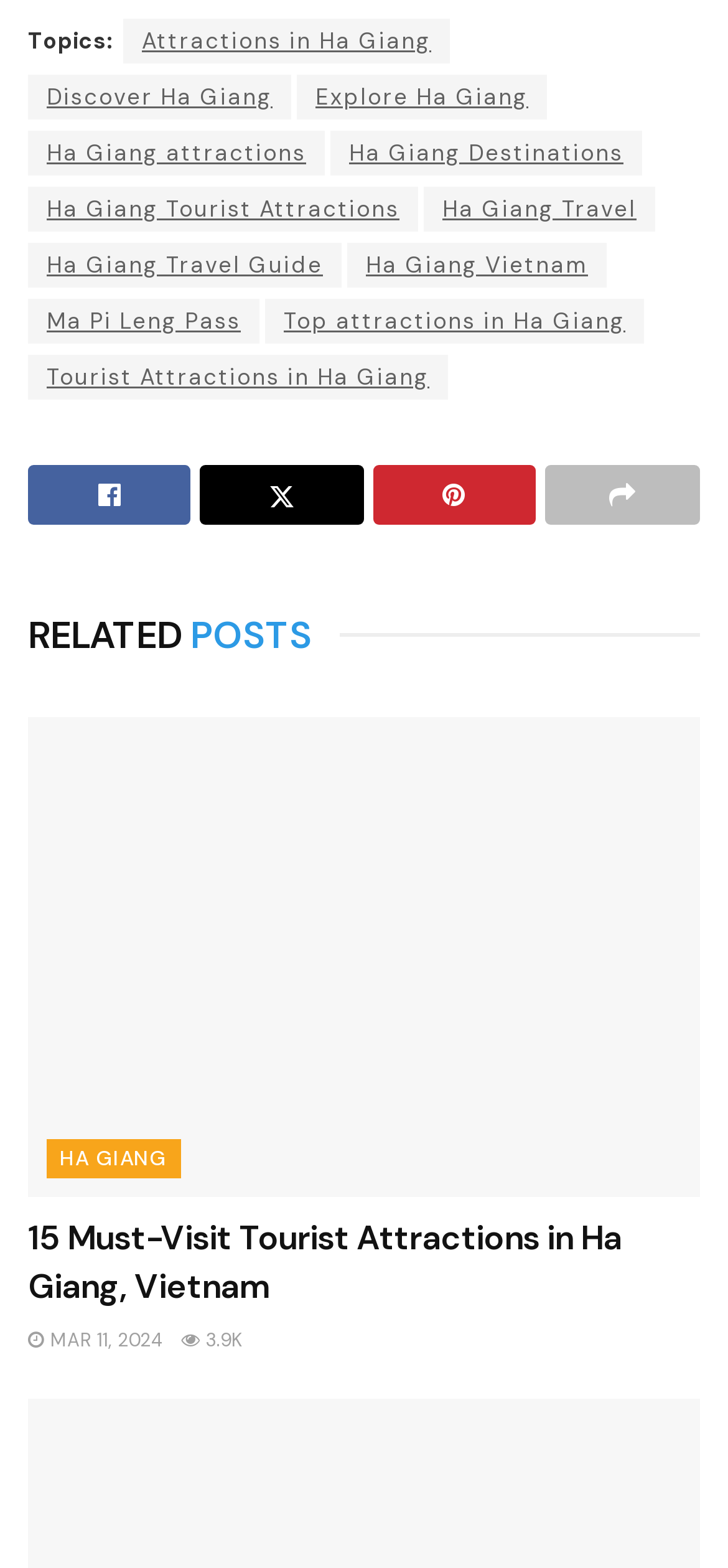Given the element description: "Jesse G. Shallcross", predict the bounding box coordinates of the UI element it refers to, using four float numbers between 0 and 1, i.e., [left, top, right, bottom].

None